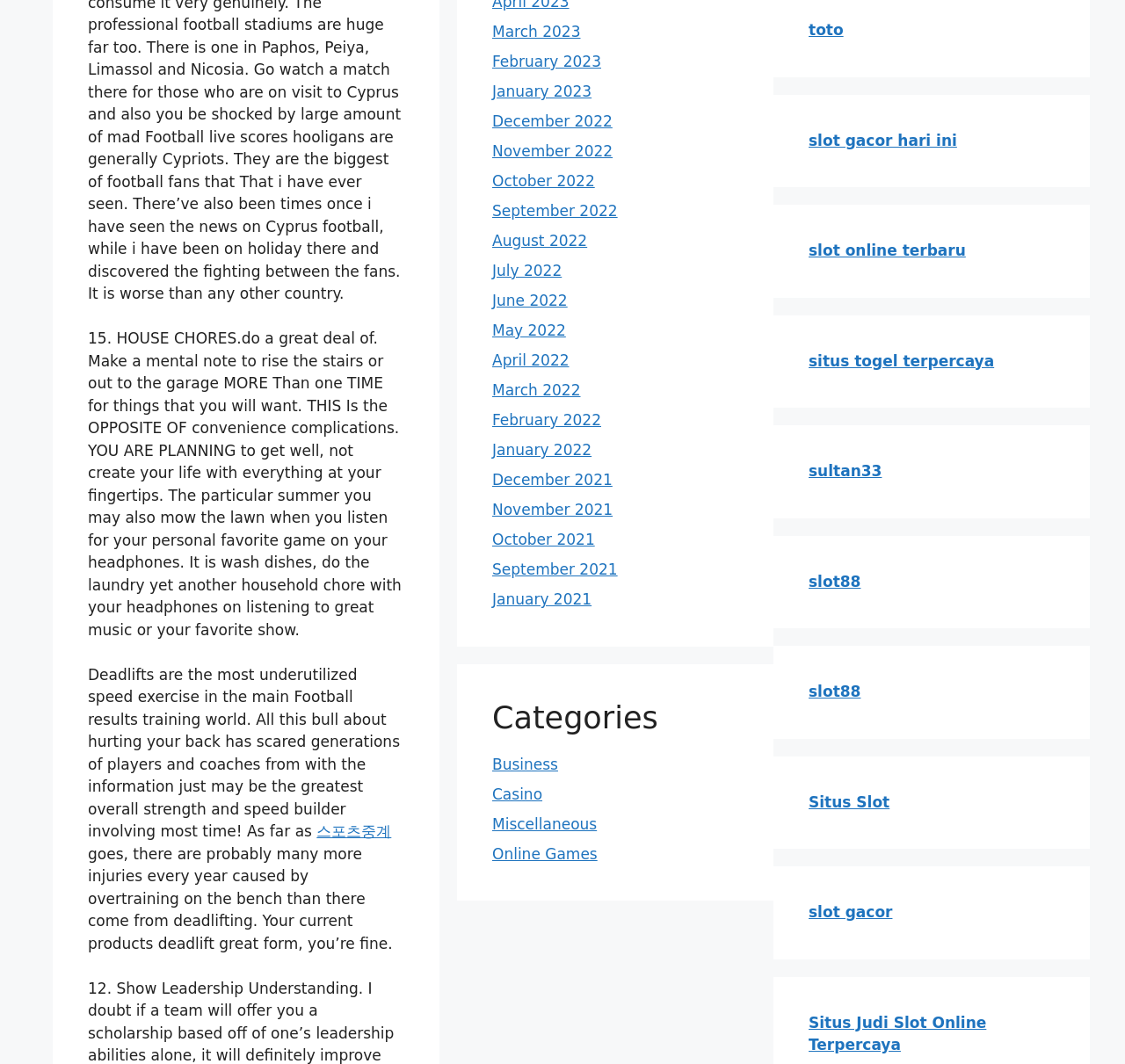Determine the bounding box of the UI element mentioned here: "slot online terbaru". The coordinates must be in the format [left, top, right, bottom] with values ranging from 0 to 1.

[0.719, 0.227, 0.858, 0.244]